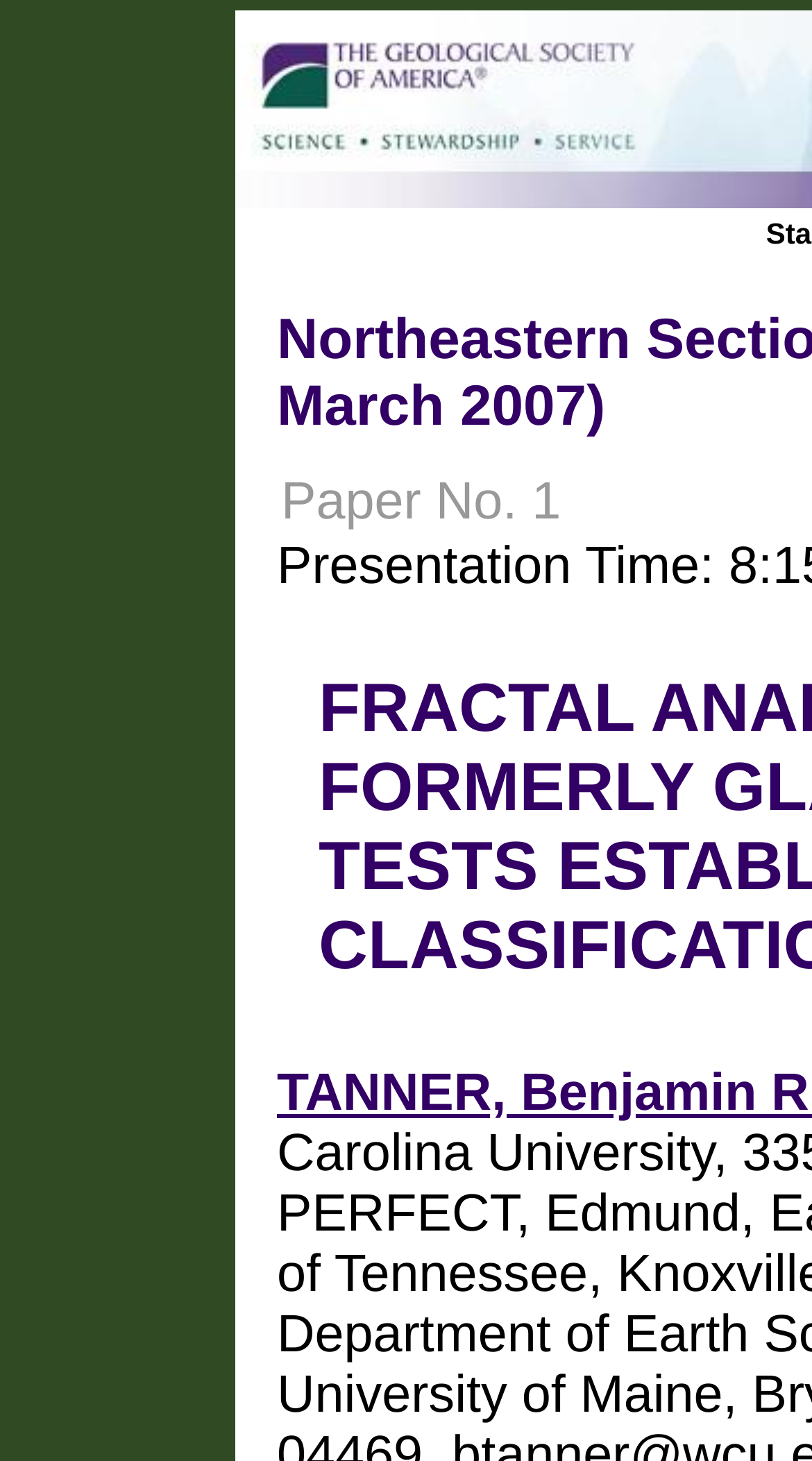What is the text of the webpage's headline?

Northeastern Section - 42nd Annual Meeting (12–14 March 2007)